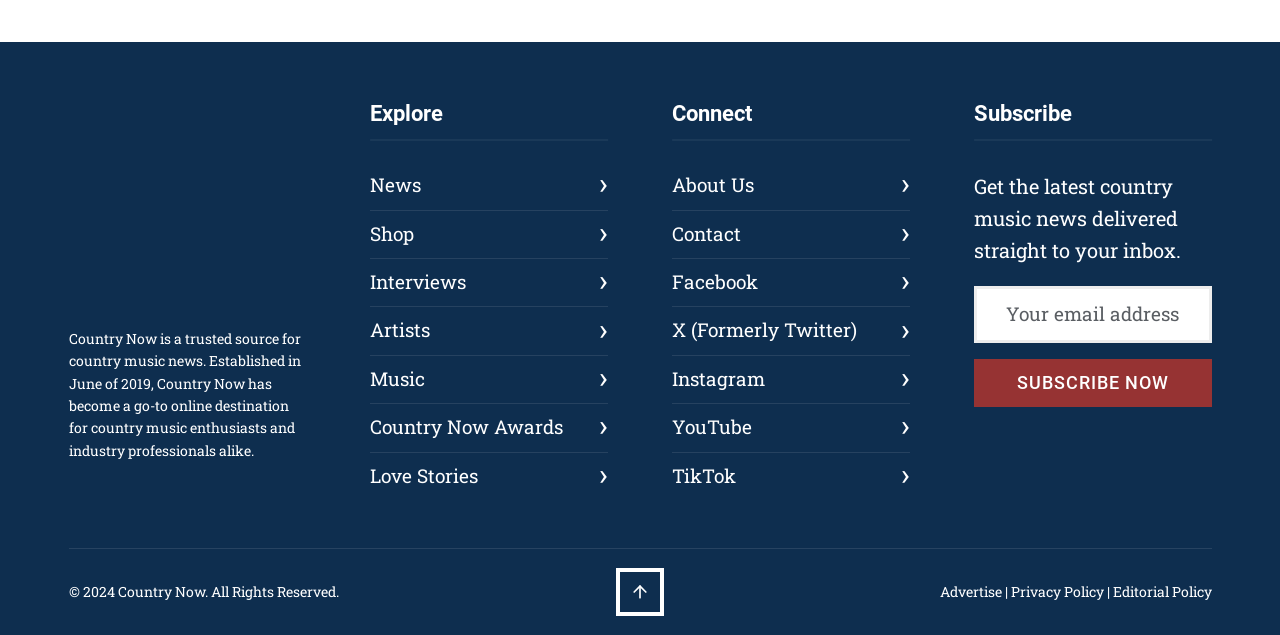Determine the bounding box for the HTML element described here: "name="kb_field_0" placeholder="Your email address"". The coordinates should be given as [left, top, right, bottom] with each number being a float between 0 and 1.

[0.761, 0.451, 0.946, 0.539]